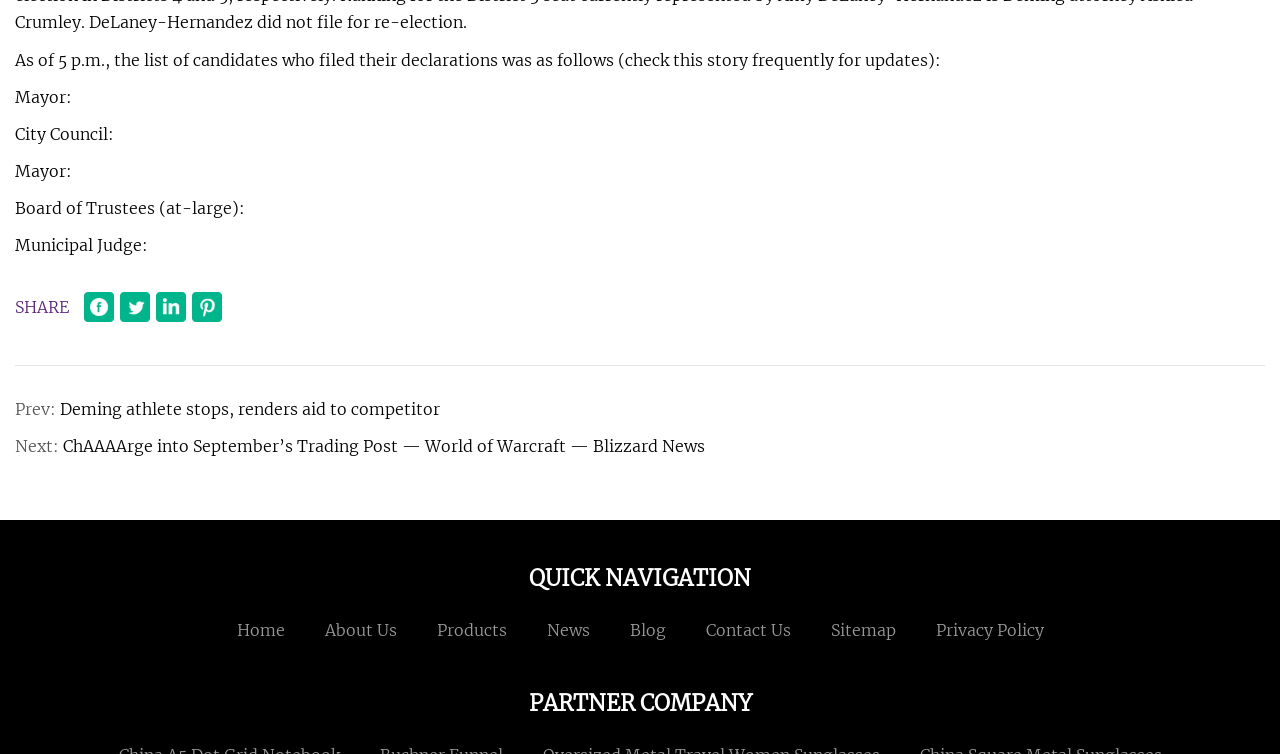Please mark the bounding box coordinates of the area that should be clicked to carry out the instruction: "Read the news about Deming athlete".

[0.047, 0.529, 0.344, 0.555]